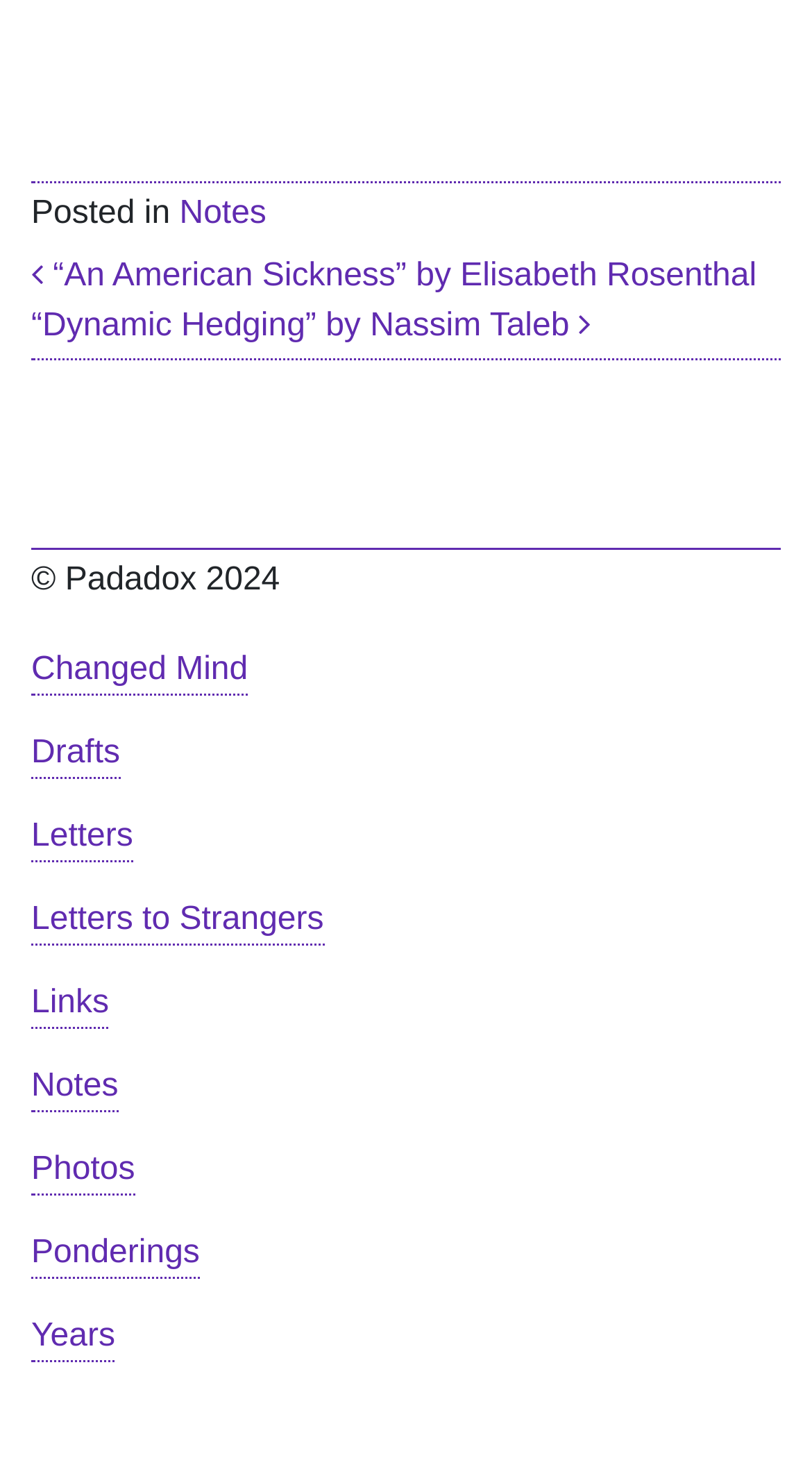Find the bounding box coordinates of the element's region that should be clicked in order to follow the given instruction: "Explore 'Letters to Strangers'". The coordinates should consist of four float numbers between 0 and 1, i.e., [left, top, right, bottom].

[0.038, 0.615, 0.399, 0.649]